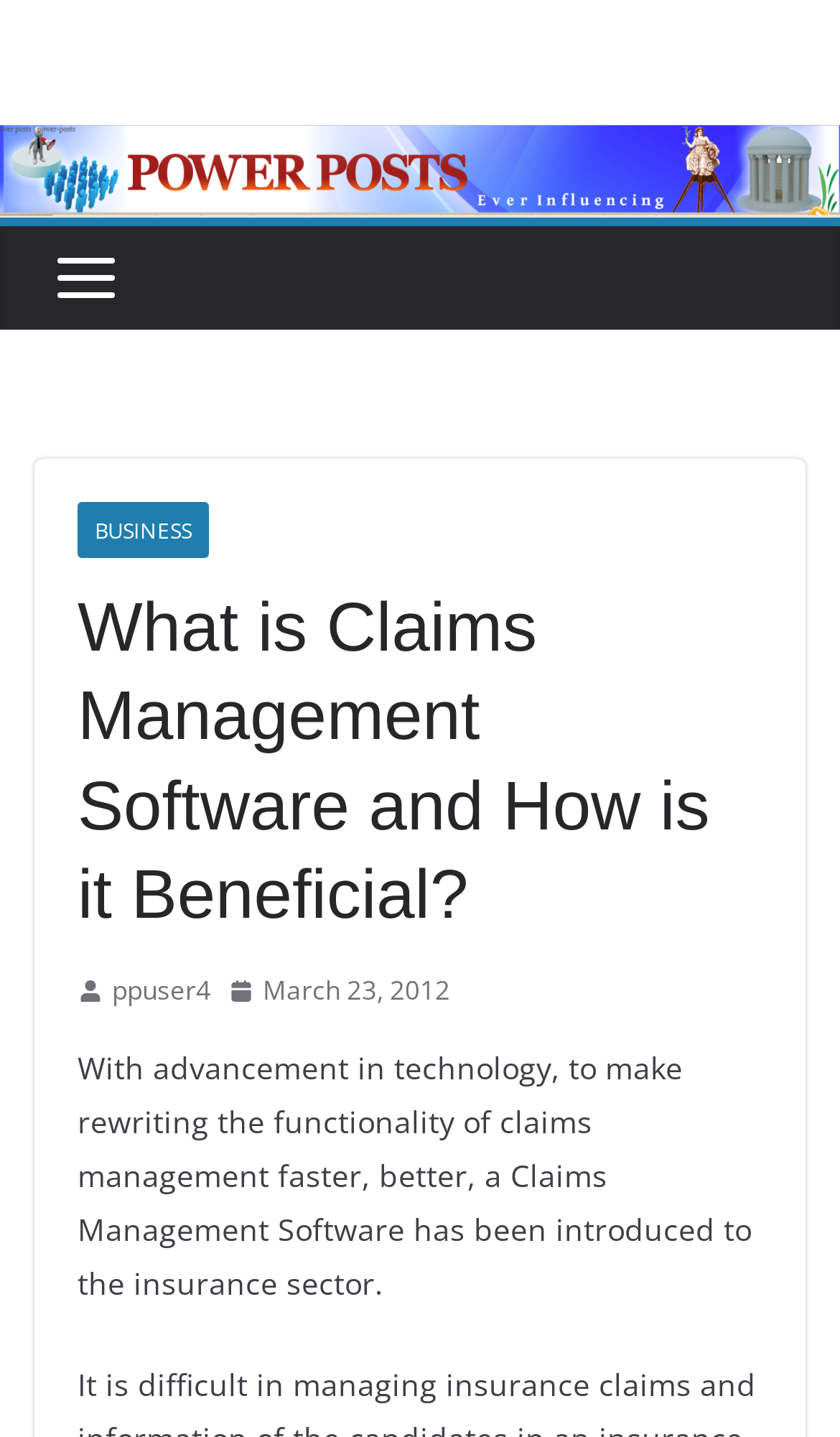Provide the bounding box coordinates of the HTML element this sentence describes: "March 23, 2012October 30, 2015".

[0.272, 0.673, 0.536, 0.705]